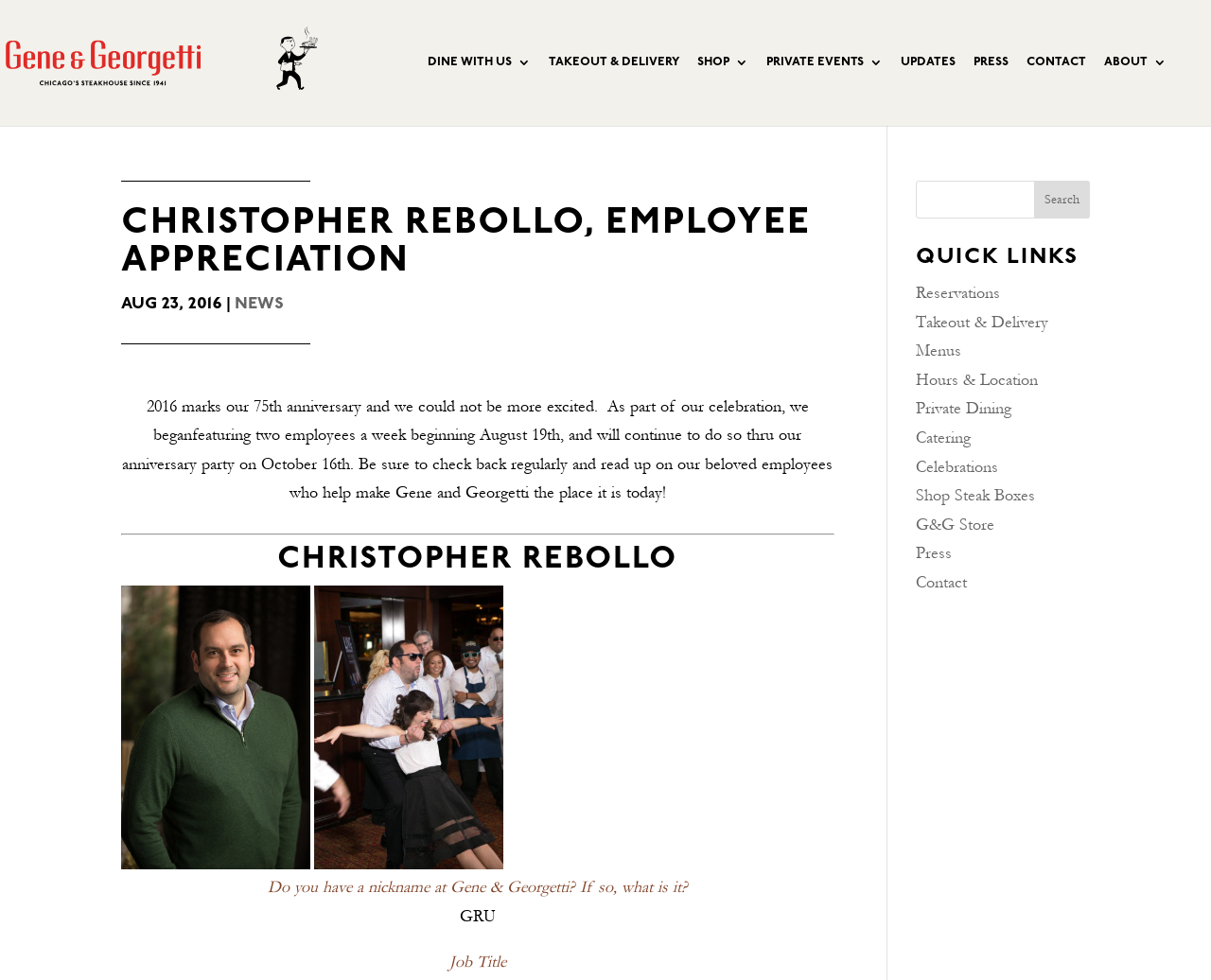What is the nickname of Christopher Rebollo at Gene & Georgetti?
Please use the visual content to give a single word or phrase answer.

GRU